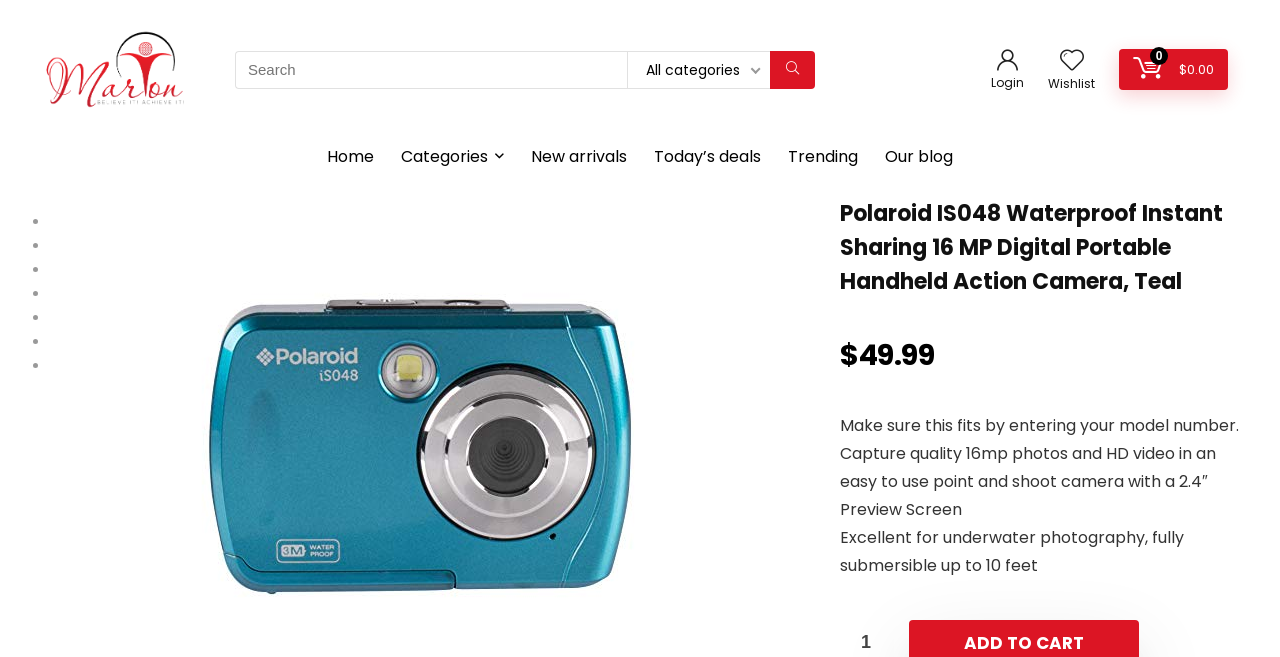Please determine the bounding box coordinates of the section I need to click to accomplish this instruction: "Search by category".

[0.49, 0.077, 0.602, 0.135]